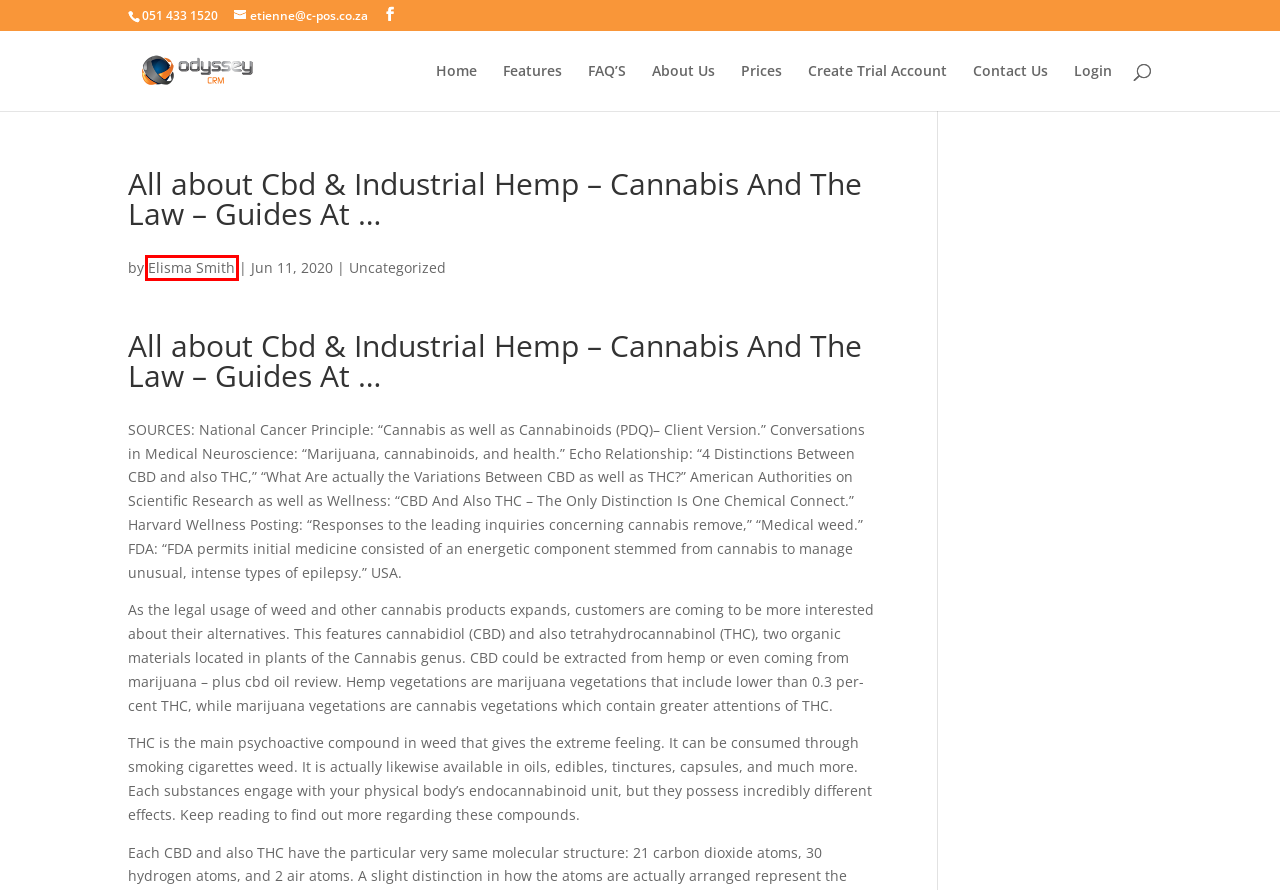Look at the screenshot of a webpage, where a red bounding box highlights an element. Select the best description that matches the new webpage after clicking the highlighted element. Here are the candidates:
A. Odyssey CRM Login
B. Uncategorized | Odyssey CRM
C. Features | Odyssey CRM
D. Odyssey CRM Trial Request
E. FAQ’S | Odyssey CRM
F. About Us | Odyssey CRM
G. Elisma Smith | Odyssey CRM
H. Contact Us | Odyssey CRM

G